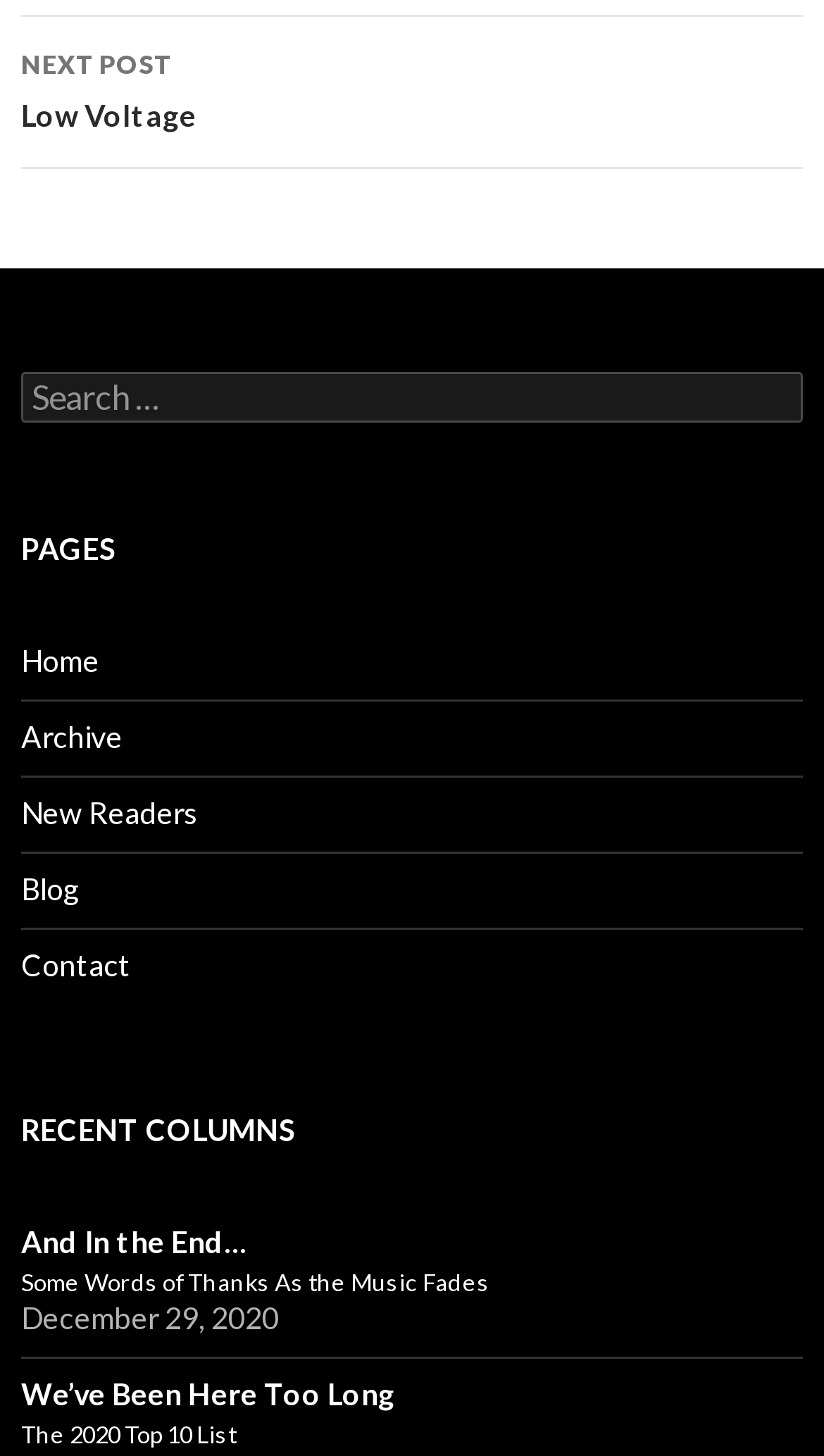Could you provide the bounding box coordinates for the portion of the screen to click to complete this instruction: "Read the recent column 'And In the End… Some Words of Thanks As the Music Fades'"?

[0.026, 0.84, 0.595, 0.891]